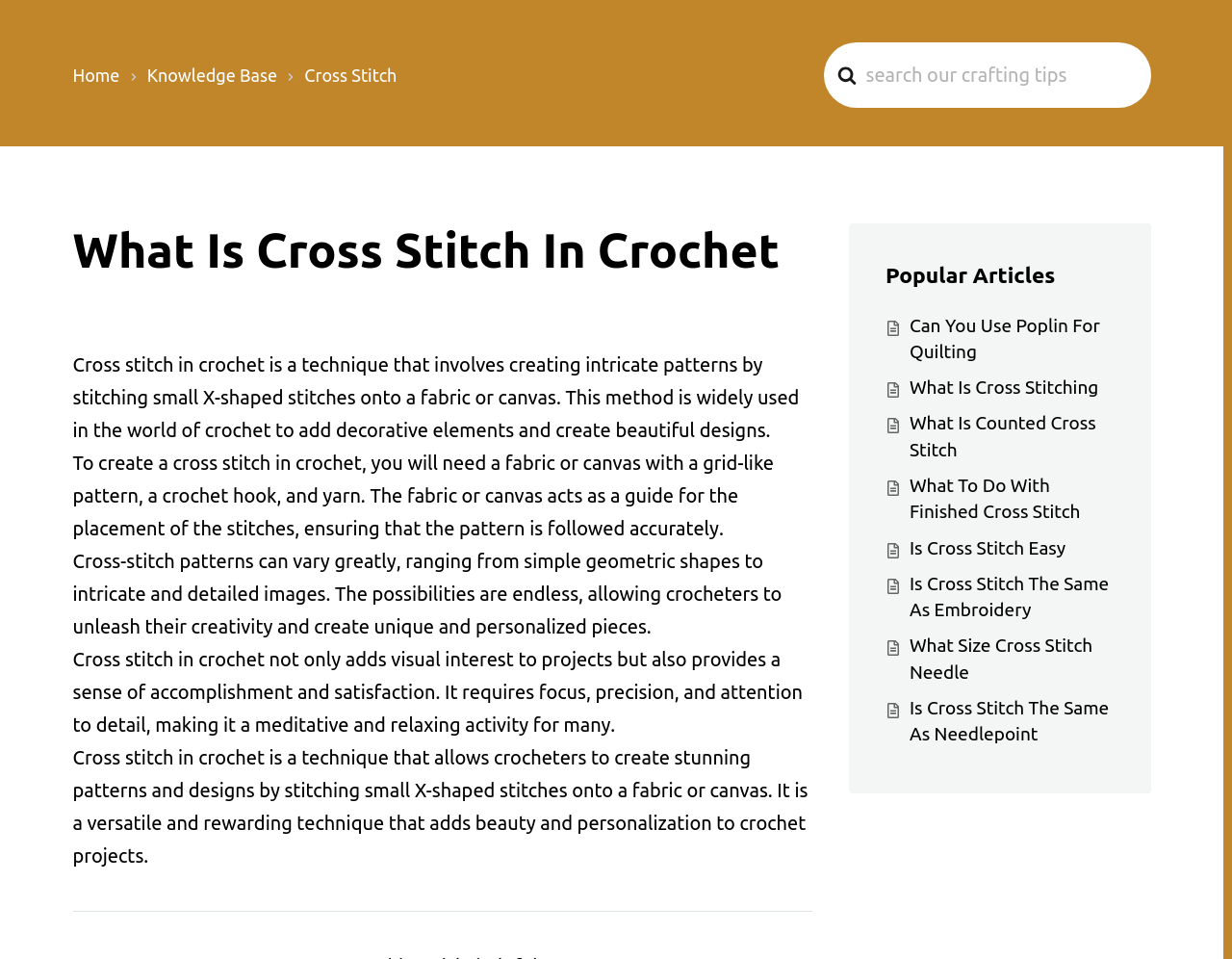Provide your answer in one word or a succinct phrase for the question: 
What is the purpose of cross stitch in crochet?

Adds visual interest